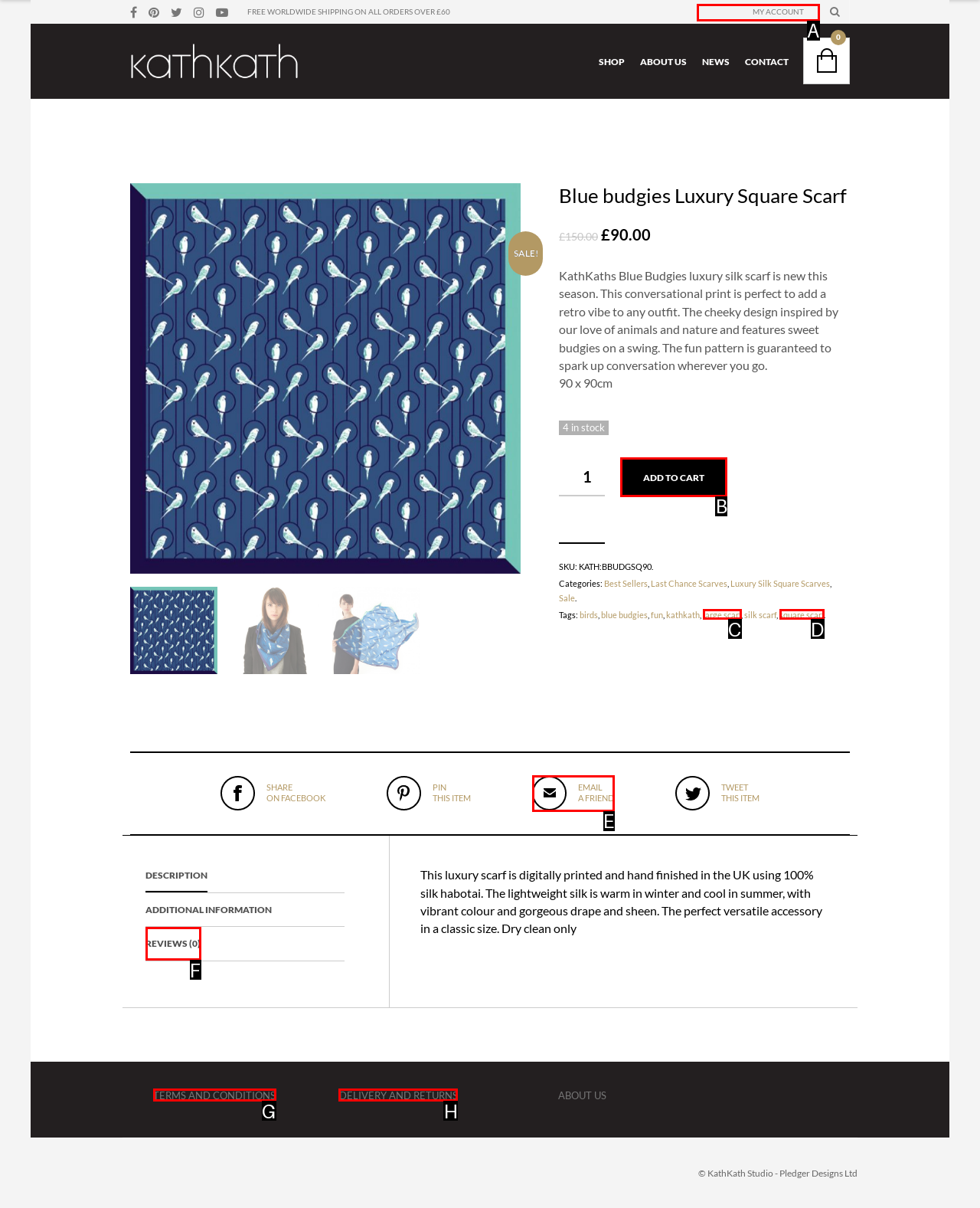Given the task: Click the 'ADD TO CART' button, point out the letter of the appropriate UI element from the marked options in the screenshot.

B